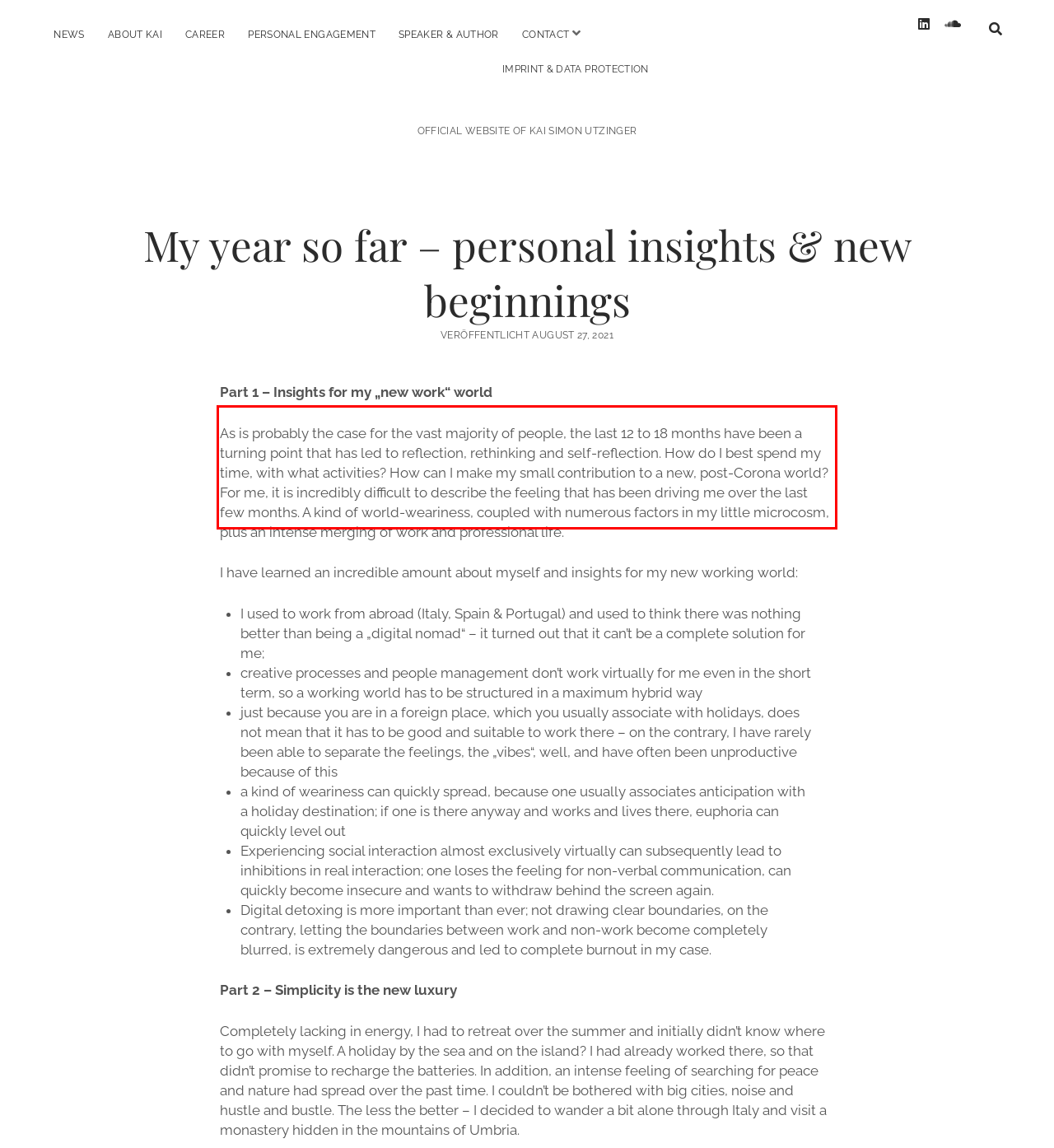Analyze the screenshot of the webpage and extract the text from the UI element that is inside the red bounding box.

As is probably the case for the vast majority of people, the last 12 to 18 months have been a turning point that has led to reflection, rethinking and self-reflection. How do I best spend my time, with what activities? How can I make my small contribution to a new, post-Corona world? For me, it is incredibly difficult to describe the feeling that has been driving me over the last few months. A kind of world-weariness, coupled with numerous factors in my little microcosm, plus an intense merging of work and professional life.